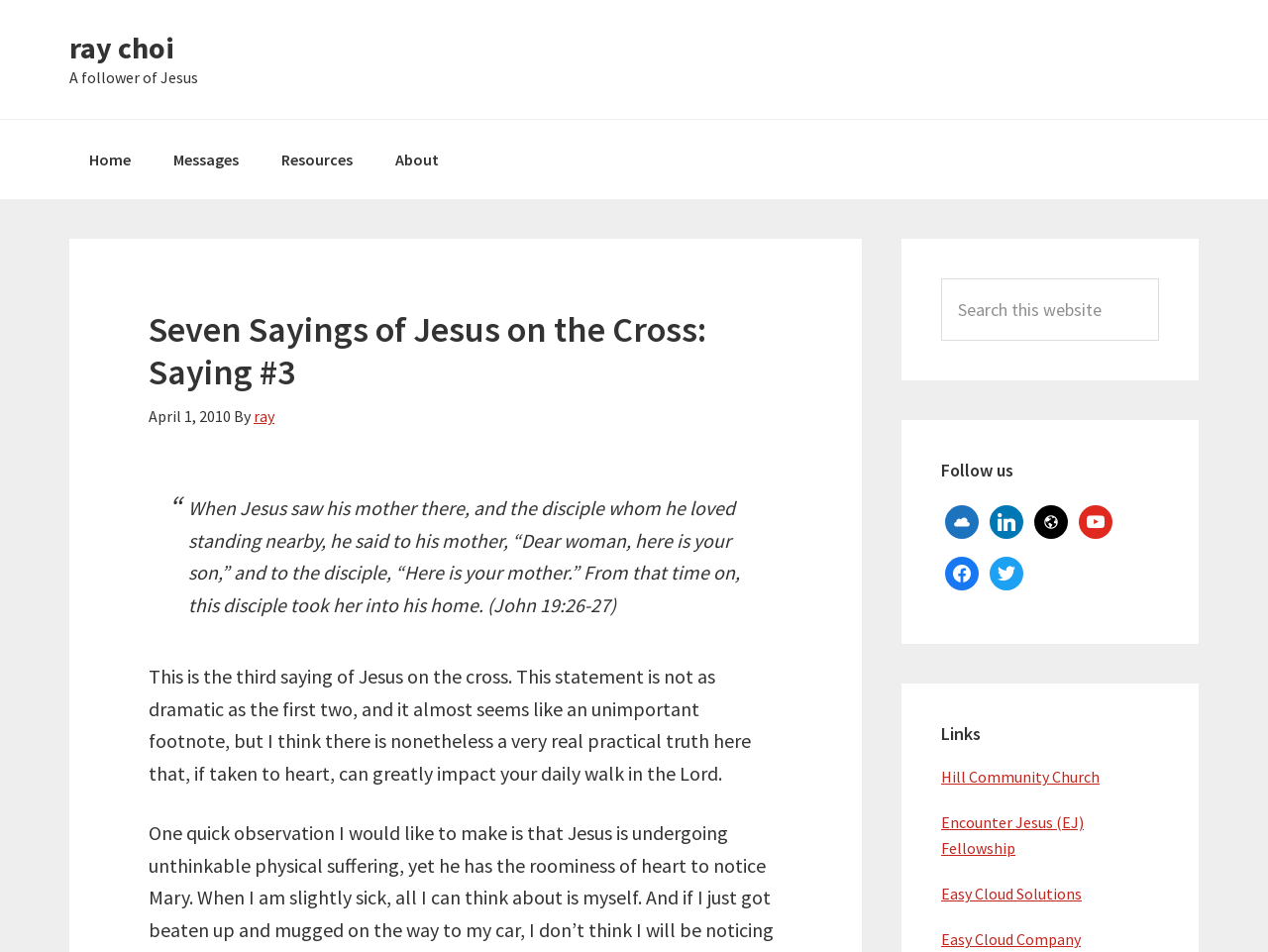From the given element description: "Hill Community Church", find the bounding box for the UI element. Provide the coordinates as four float numbers between 0 and 1, in the order [left, top, right, bottom].

[0.742, 0.806, 0.867, 0.827]